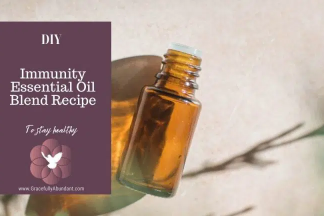Create a detailed narrative for the image.

This image features a stylish, amber glass bottle containing a blend of essential oils, prominently labeled as "DIY Immunity Essential Oil Blend Recipe." The design emphasizes a healthy lifestyle, encouraging viewers to create their own immunity-boosting blend. A subtle background of soft, earthy tones complements the text, while the elegant flower logo and website link at the bottom highlight the source of this creation, "www.GracefullyAbundant.com." This image serves as an inviting introduction to DIY health and wellness practices, showcasing a blend that aims to promote overall well-being.